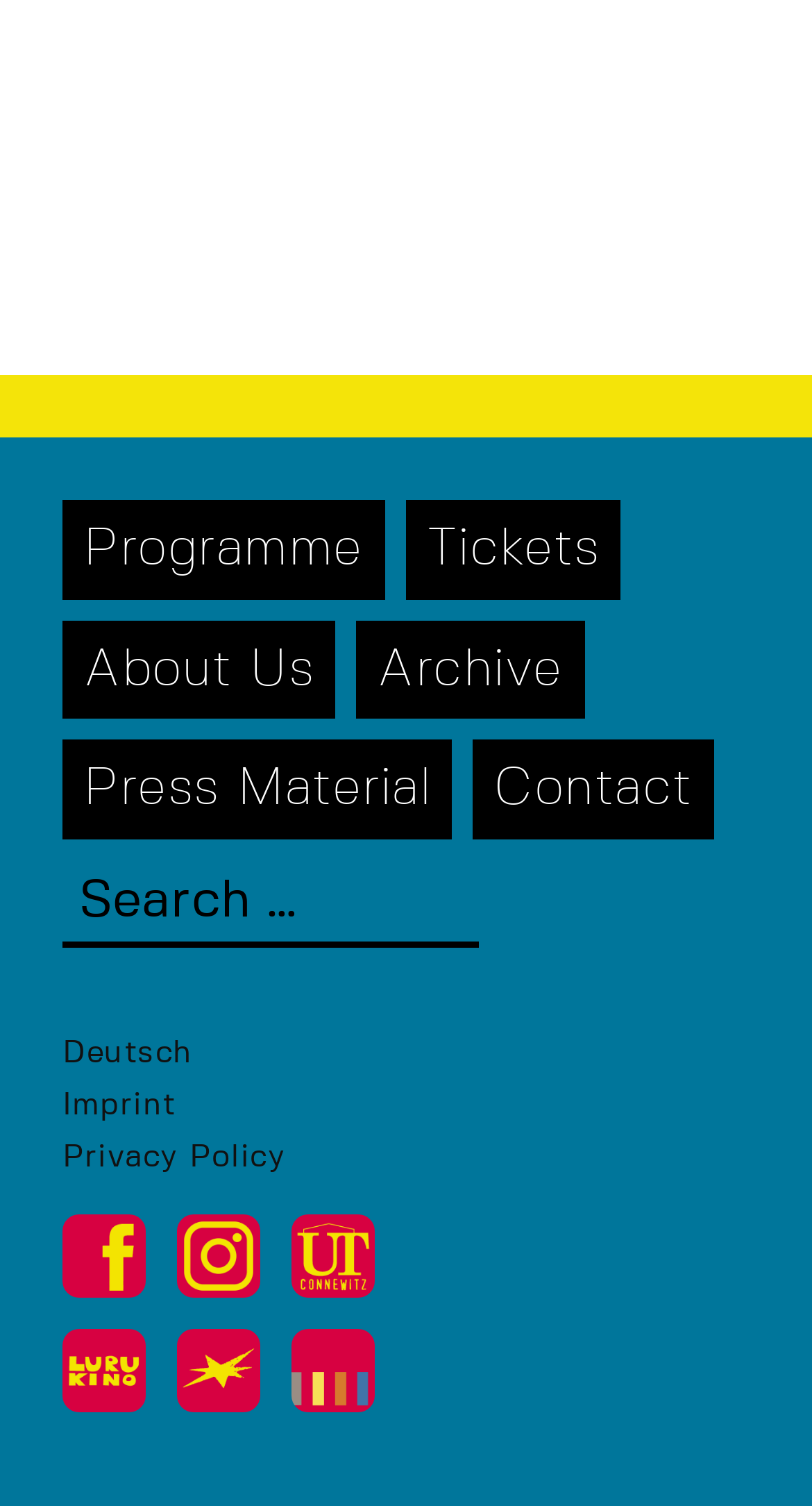Using the details in the image, give a detailed response to the question below:
How many social media links are there?

I found two social media links, which are 'Gegenkino @ Facebook' and 'Gegenkino @ Instagram', both with corresponding images.